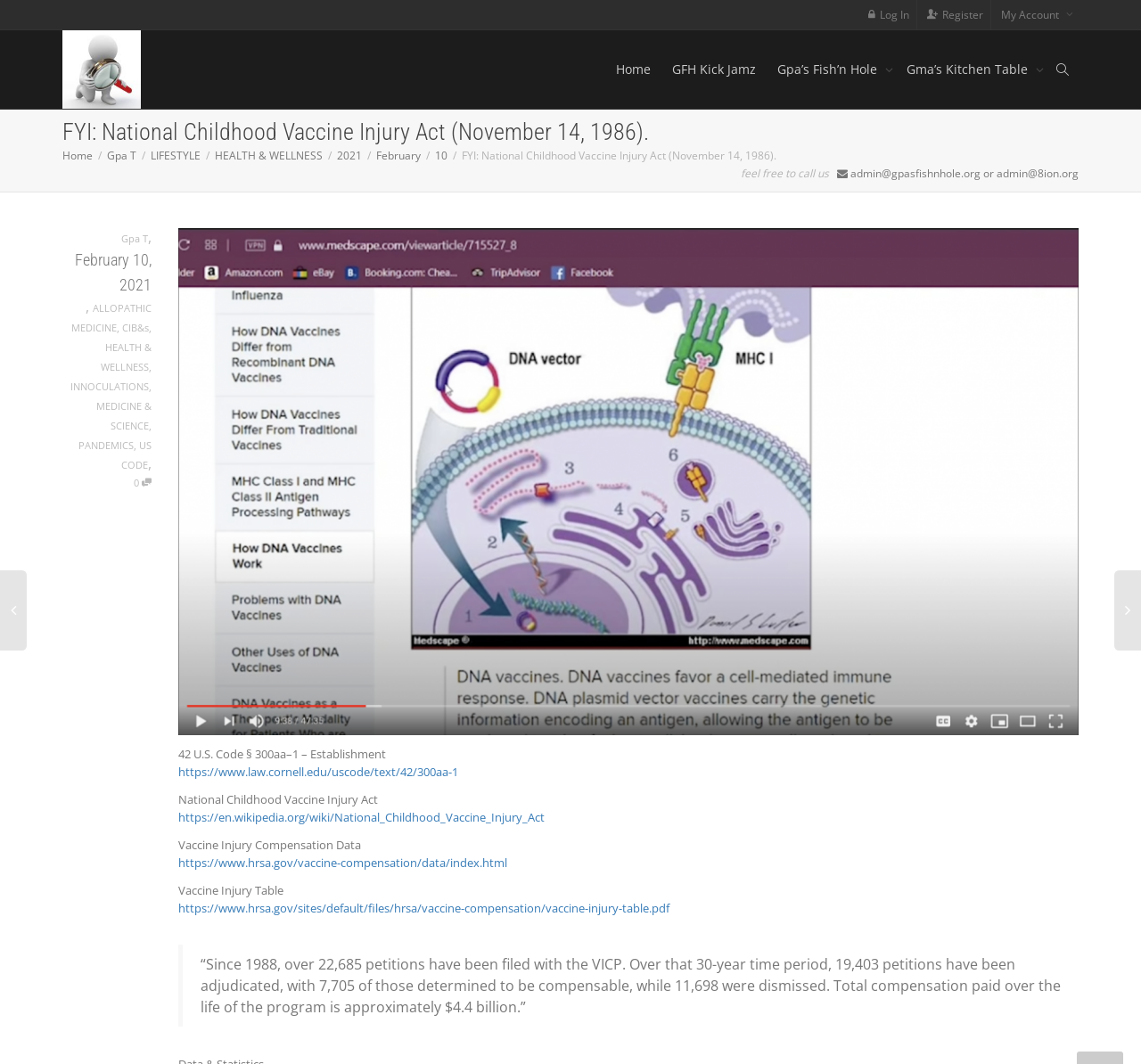Can you find and provide the main heading text of this webpage?

FYI: National Childhood Vaccine Injury Act (November 14, 1986).